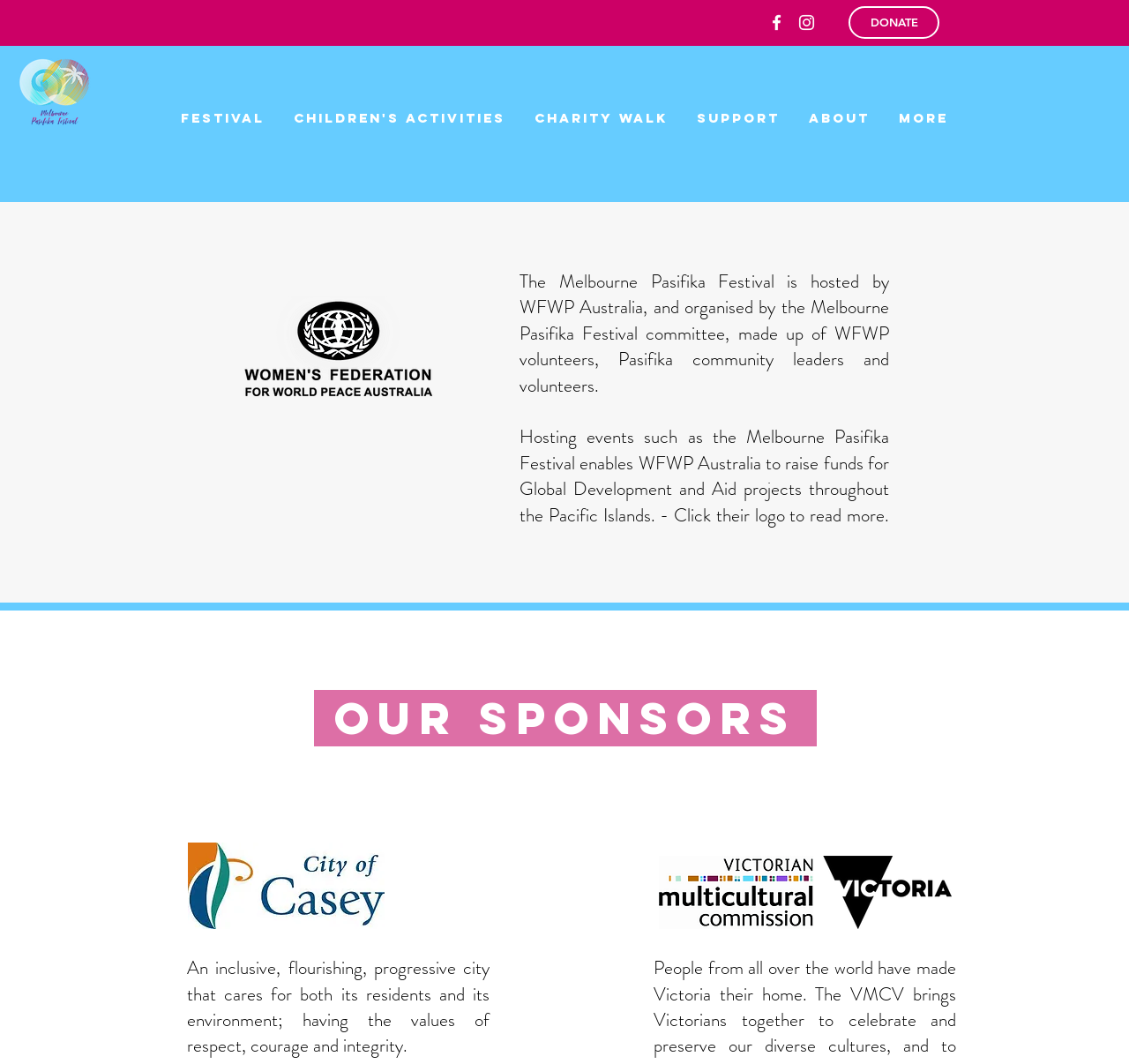Given the description "Children's Activities", provide the bounding box coordinates of the corresponding UI element.

[0.247, 0.09, 0.46, 0.132]